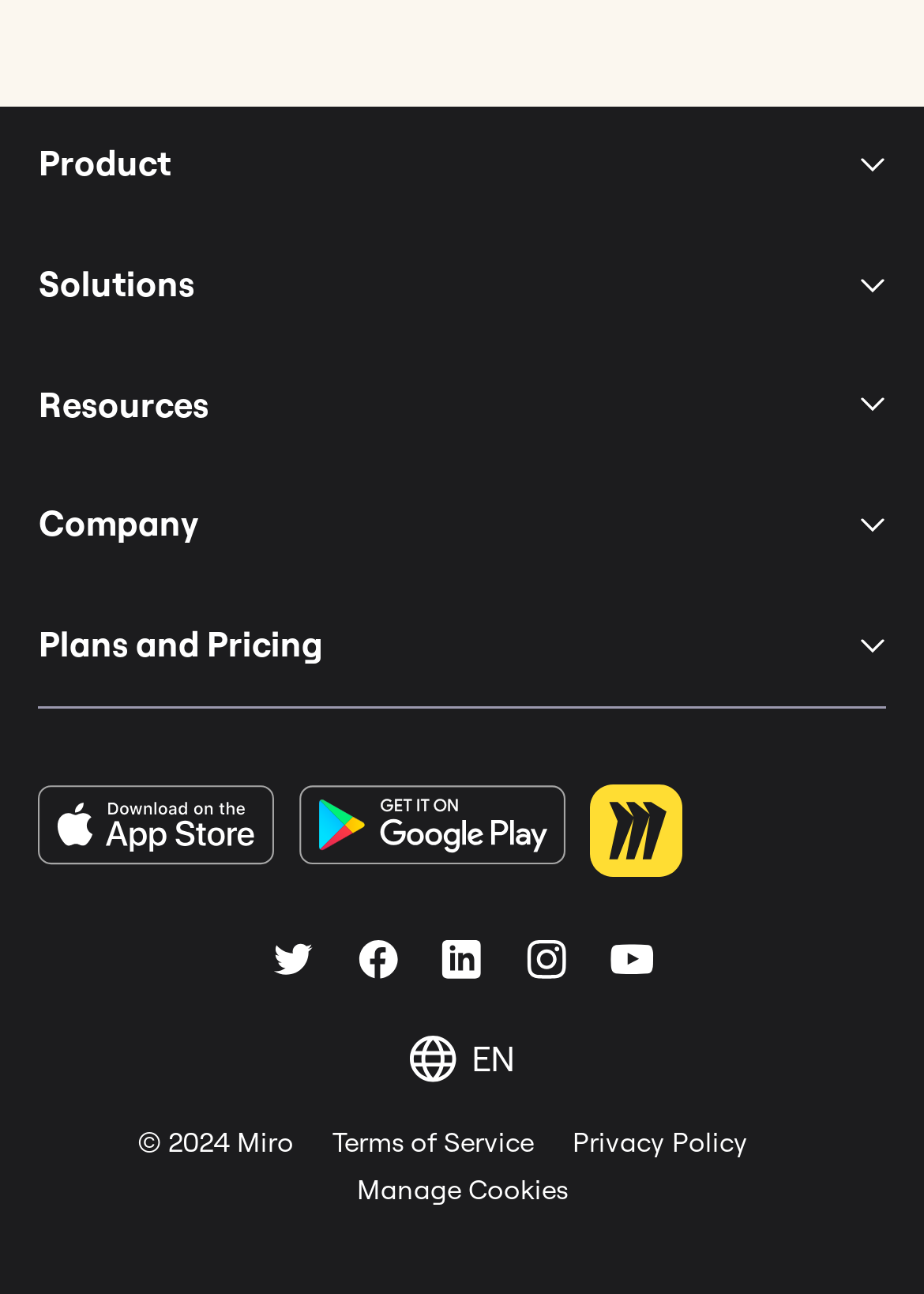What is the current language of the webpage?
Please provide a detailed answer to the question.

The current language of the webpage is English, as indicated by the button 'Current language is: English' at the bottom of the page.